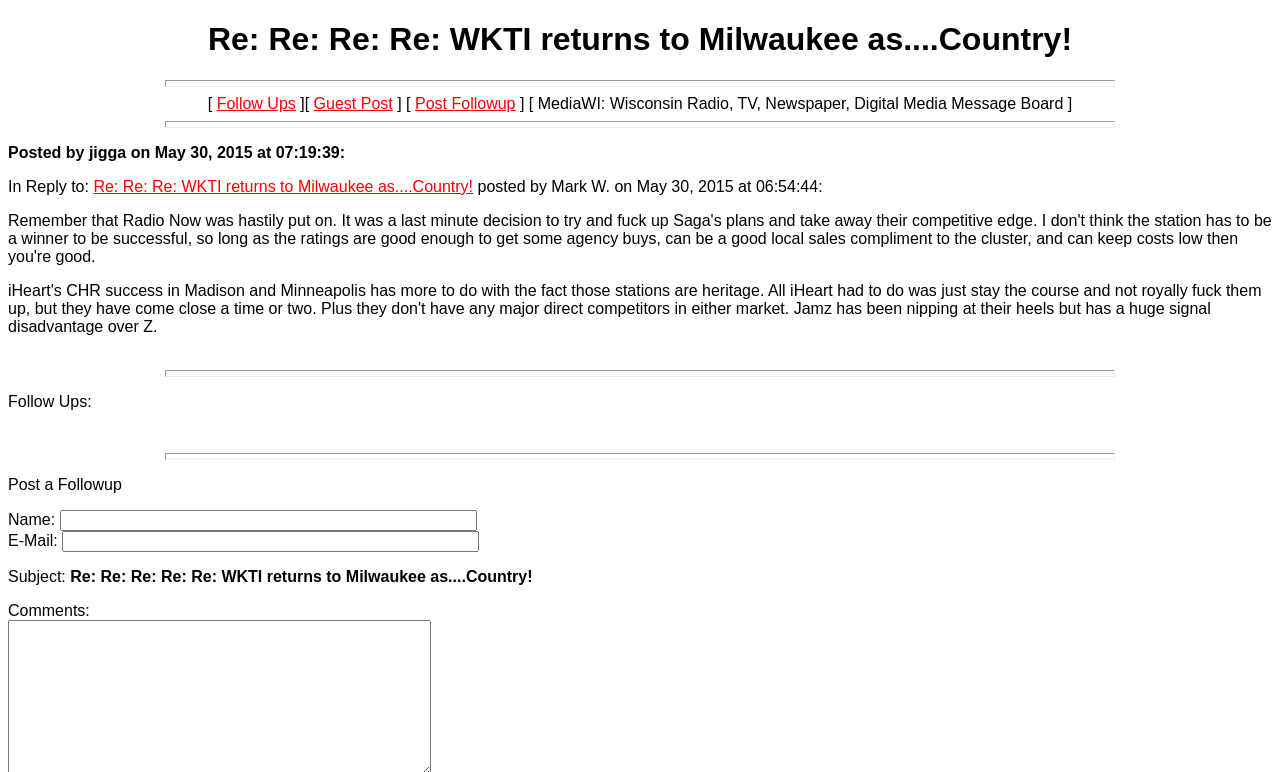Can you determine the bounding box coordinates of the area that needs to be clicked to fulfill the following instruction: "Post a followup"?

[0.006, 0.616, 0.095, 0.638]